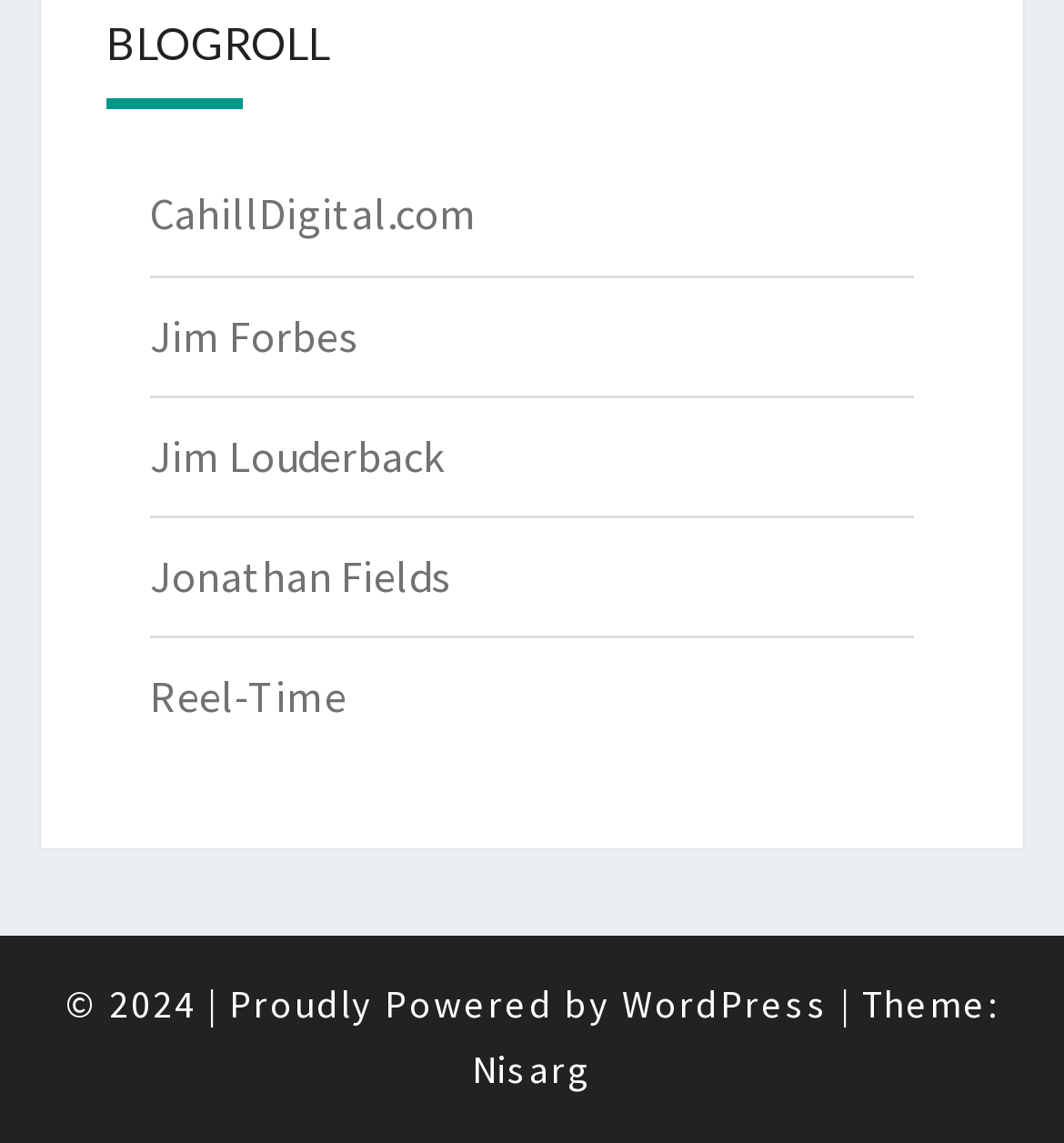Based on the image, give a detailed response to the question: What is the platform powering the webpage?

The platform powering the webpage is WordPress, which is mentioned at the bottom of the page in a link element with a bounding box of [0.585, 0.858, 0.779, 0.901].